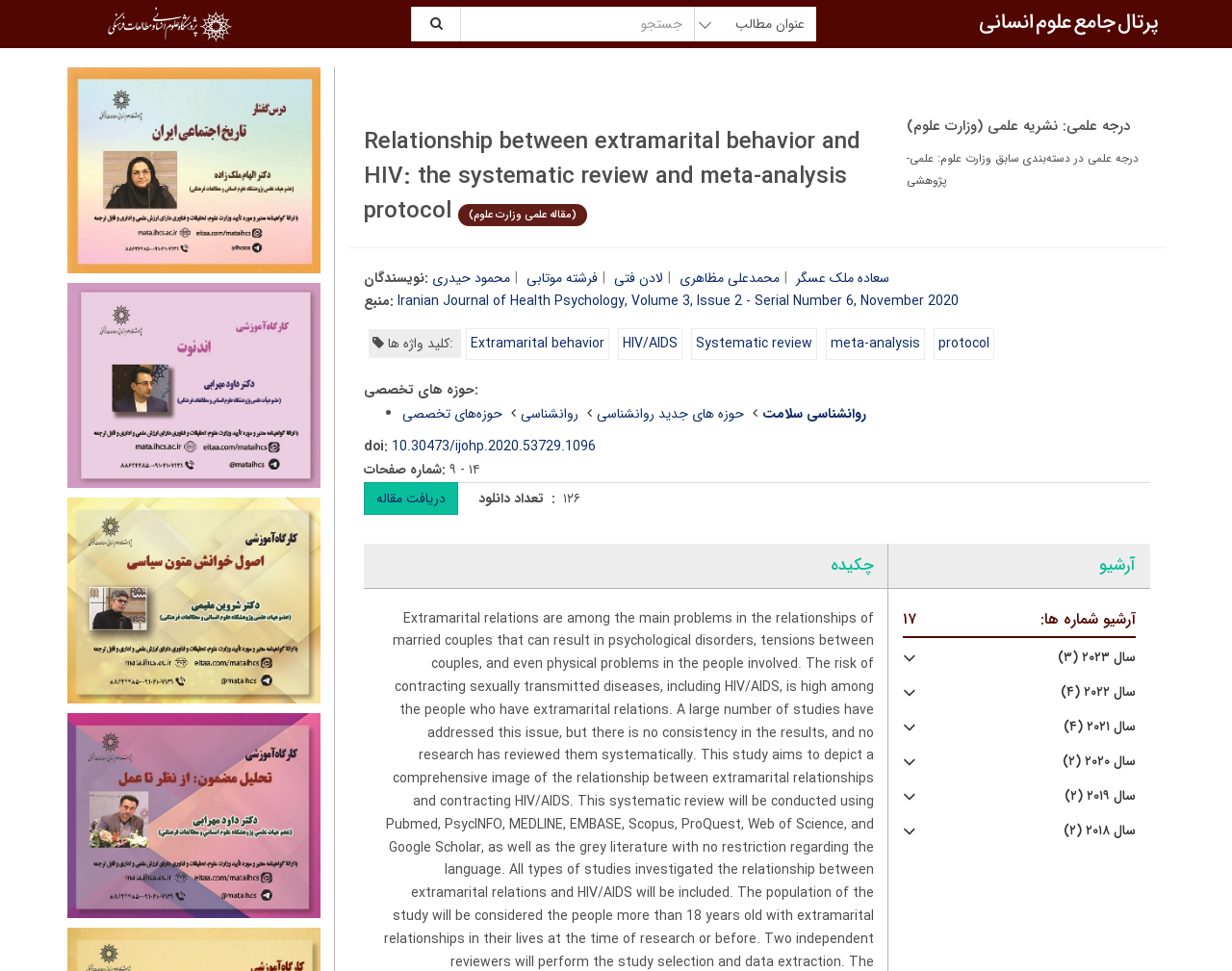Please identify the bounding box coordinates of the clickable area that will allow you to execute the instruction: "Search for a keyword".

[0.334, 0.007, 0.563, 0.043]